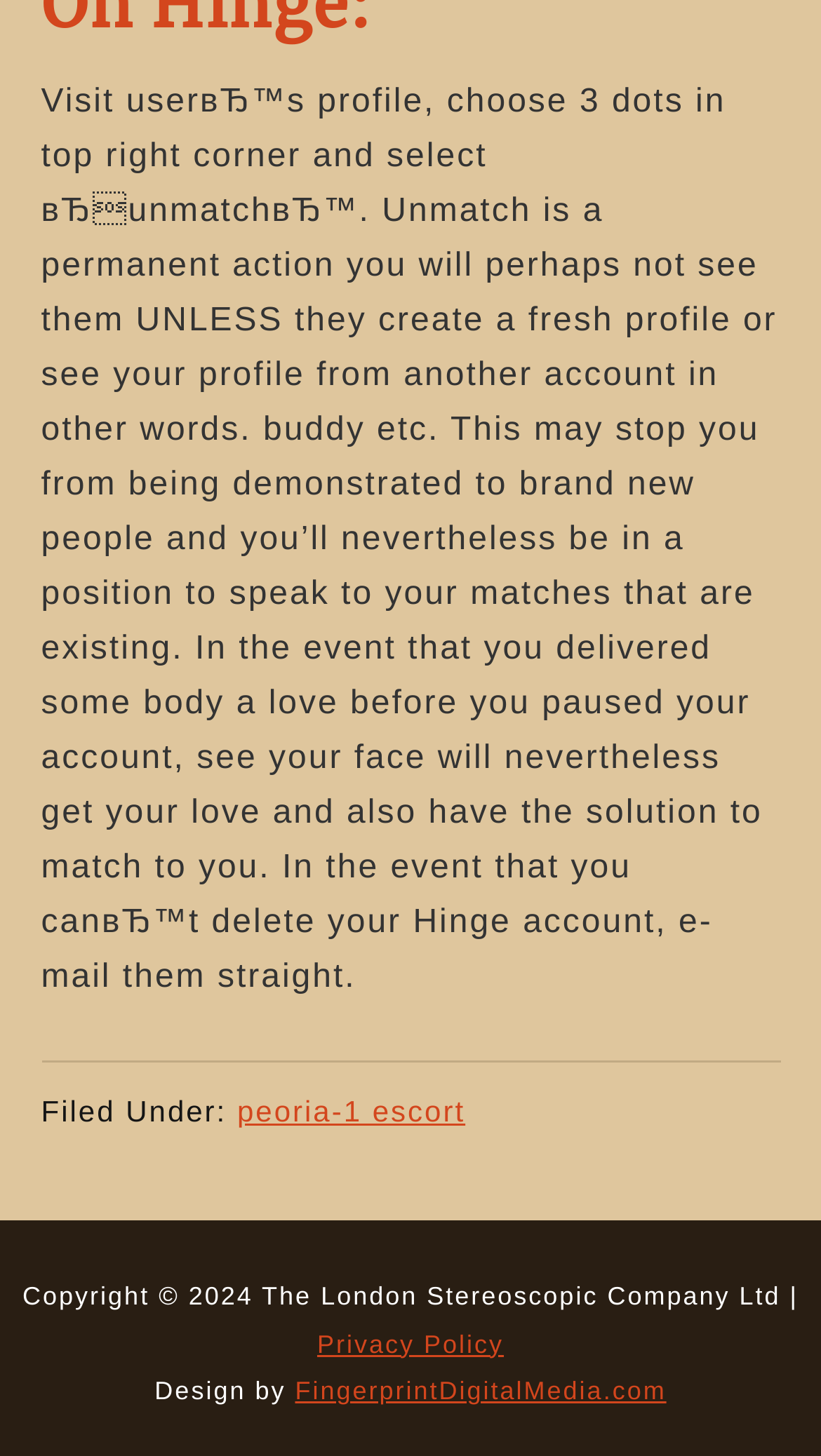Answer briefly with one word or phrase:
What is the year of the copyright?

2024